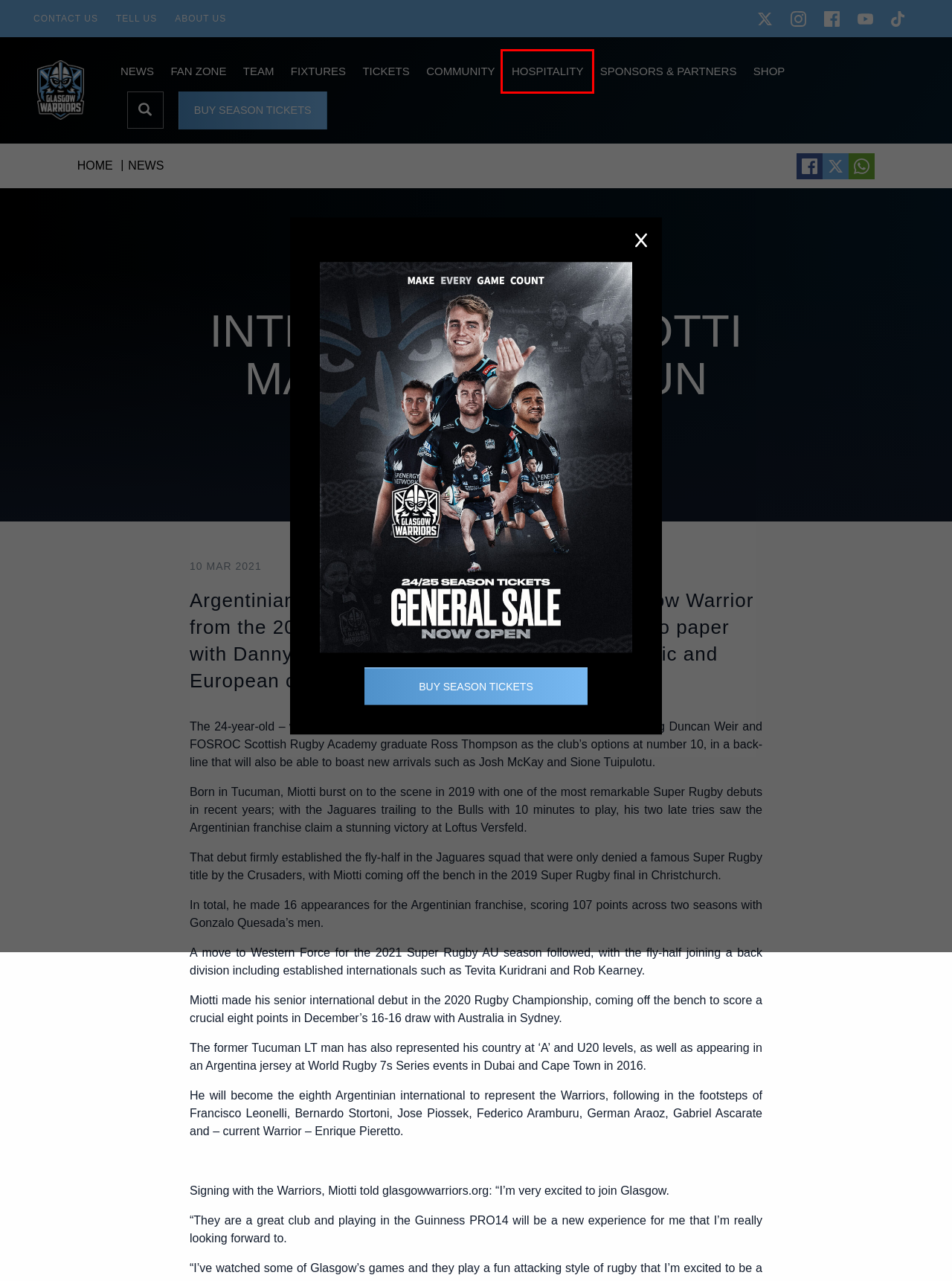Inspect the screenshot of a webpage with a red rectangle bounding box. Identify the webpage description that best corresponds to the new webpage after clicking the element inside the bounding box. Here are the candidates:
A. Hospitality - Glasgow Warriors
B. Community - Glasgow Warriors
C. About Us - Glasgow Warriors
D. Home - Glasgow Warriors
E. News - Glasgow Warriors
F. Fan Zone Archive - Glasgow Warriors
G. Sponsors & Partners - Glasgow Warriors
H. 2023/24 Archives - Glasgow Warriors

A